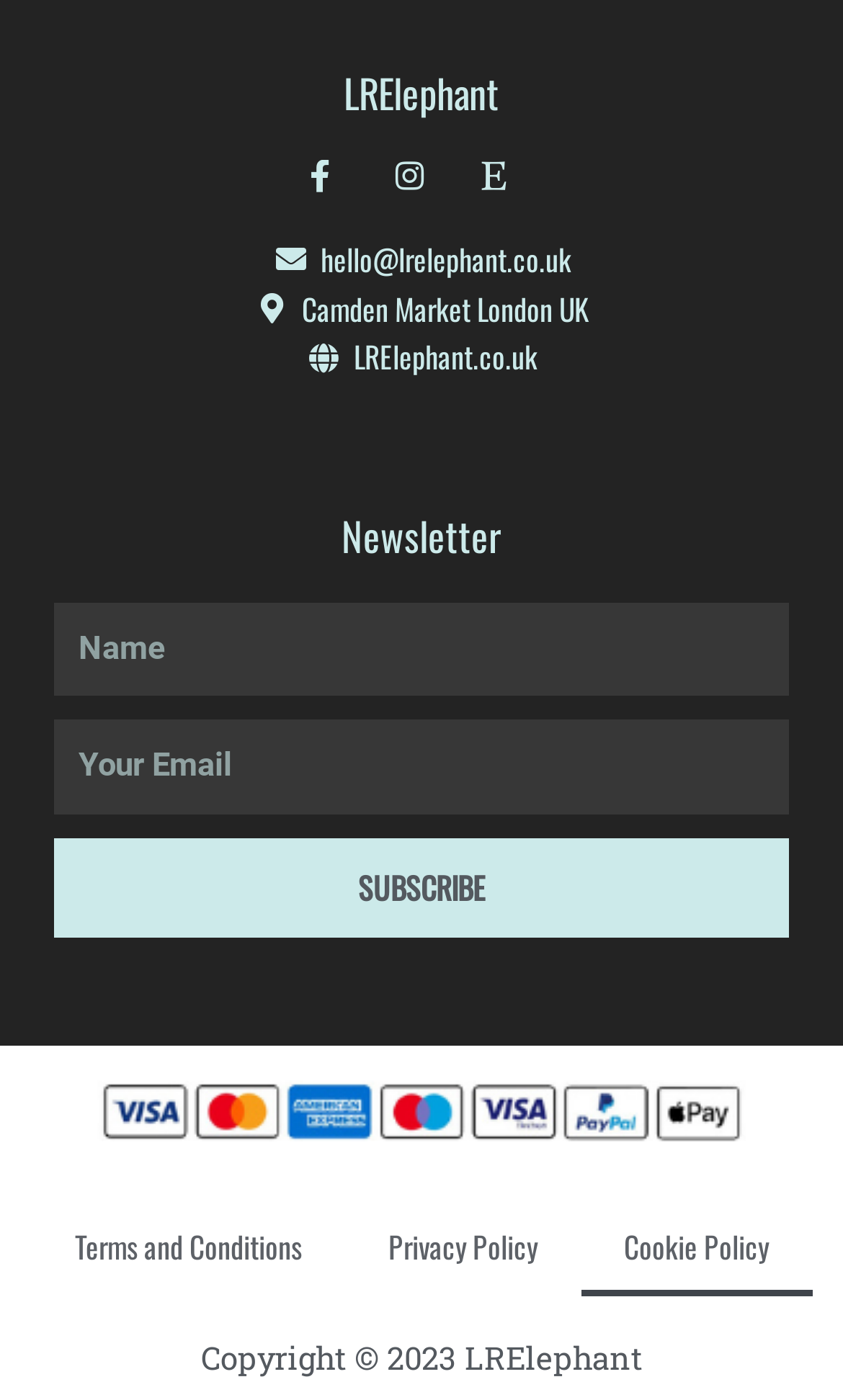What is the location of LRElephant?
Using the image as a reference, give a one-word or short phrase answer.

Camden Market London UK